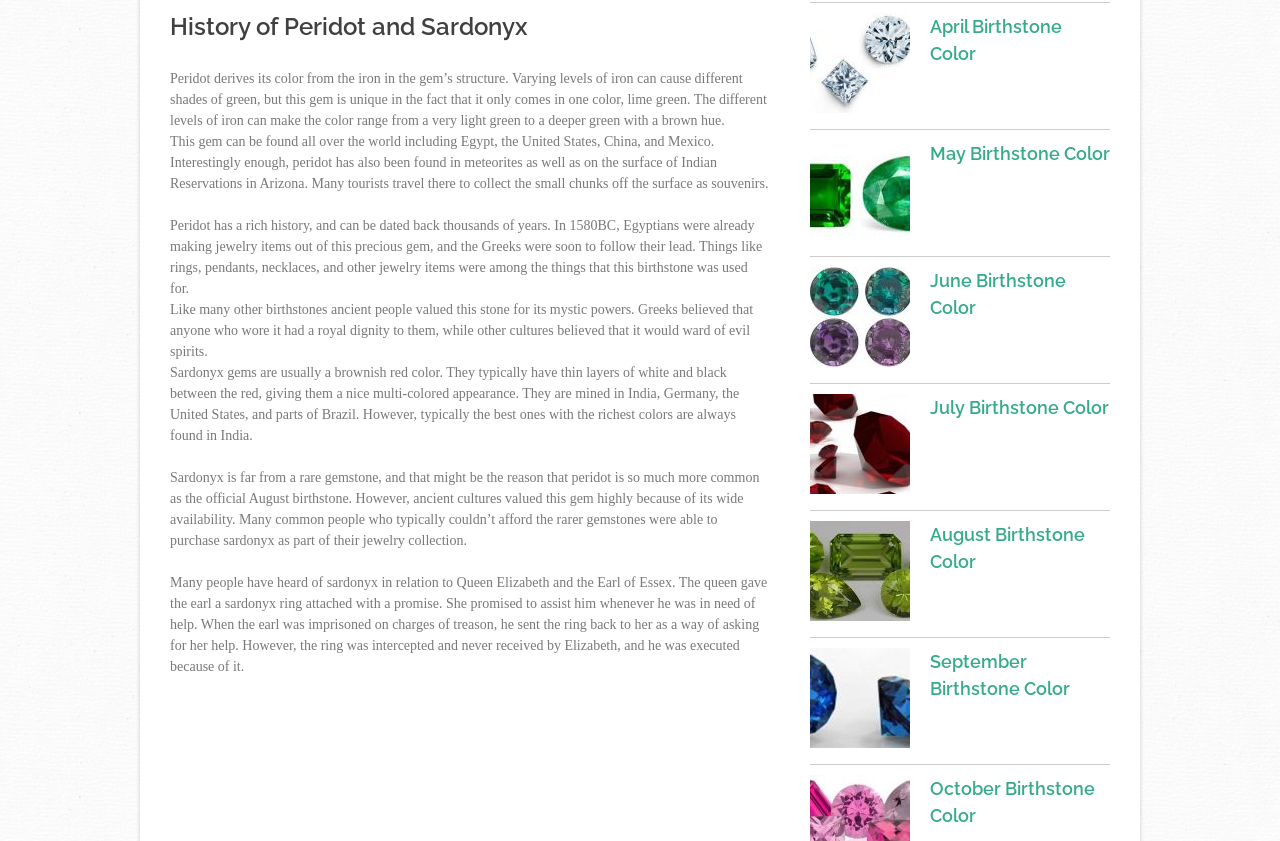Given the description: "September Birthstone Color", determine the bounding box coordinates of the UI element. The coordinates should be formatted as four float numbers between 0 and 1, [left, top, right, bottom].

[0.727, 0.774, 0.836, 0.831]